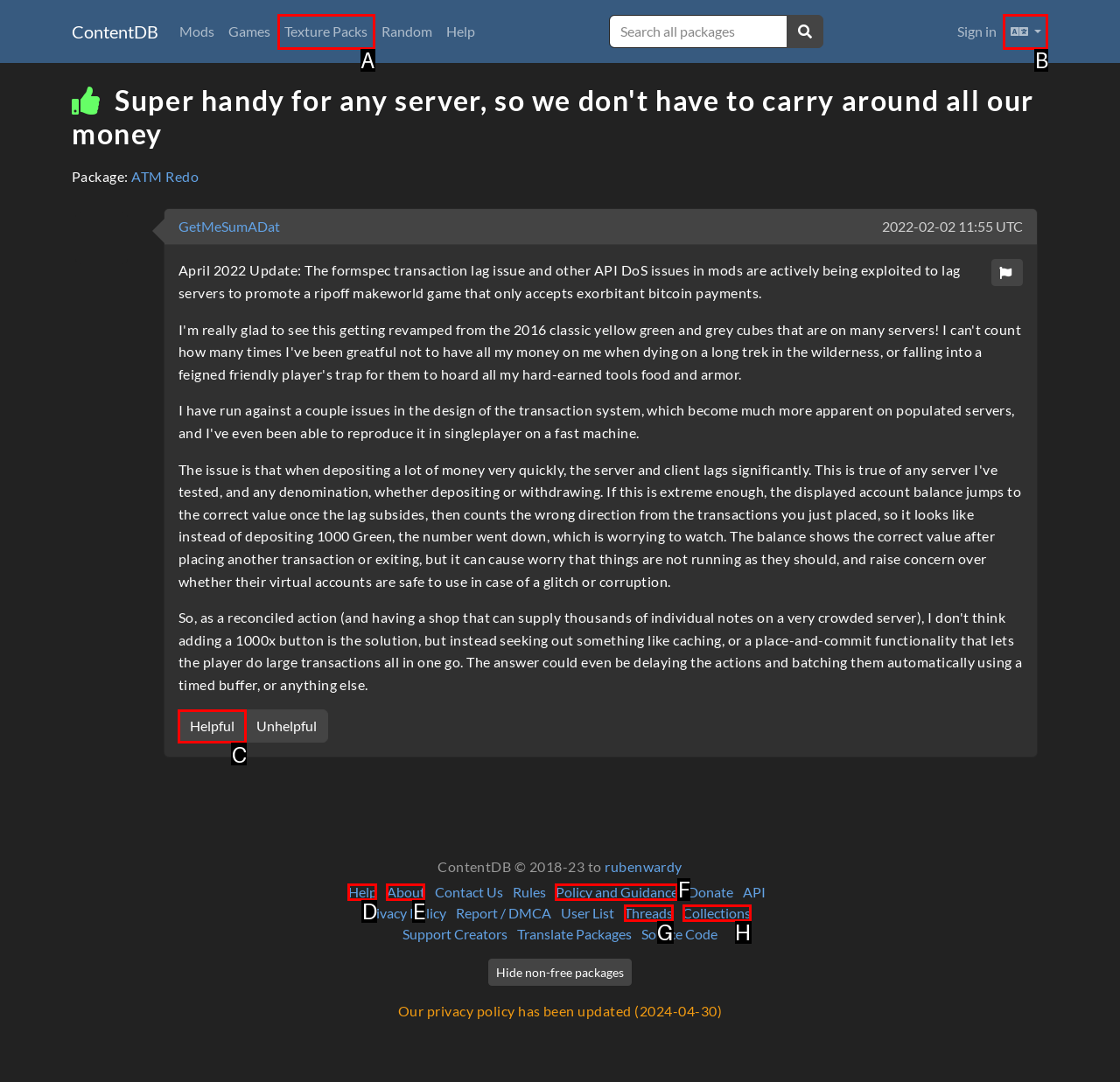Find the appropriate UI element to complete the task: Click Helpful button. Indicate your choice by providing the letter of the element.

C